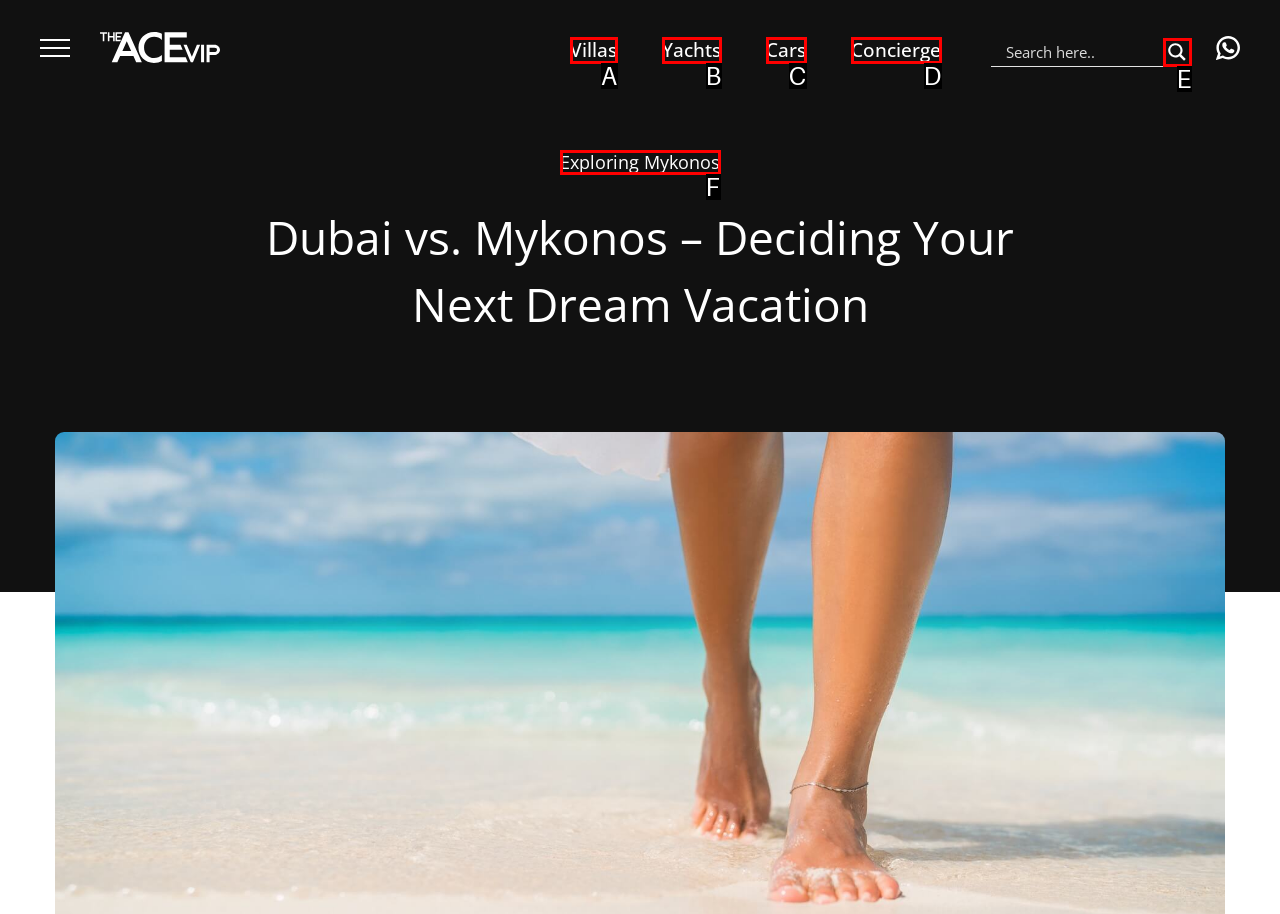Identify which option matches the following description: aria-label="Search magnifier"
Answer by giving the letter of the correct option directly.

E